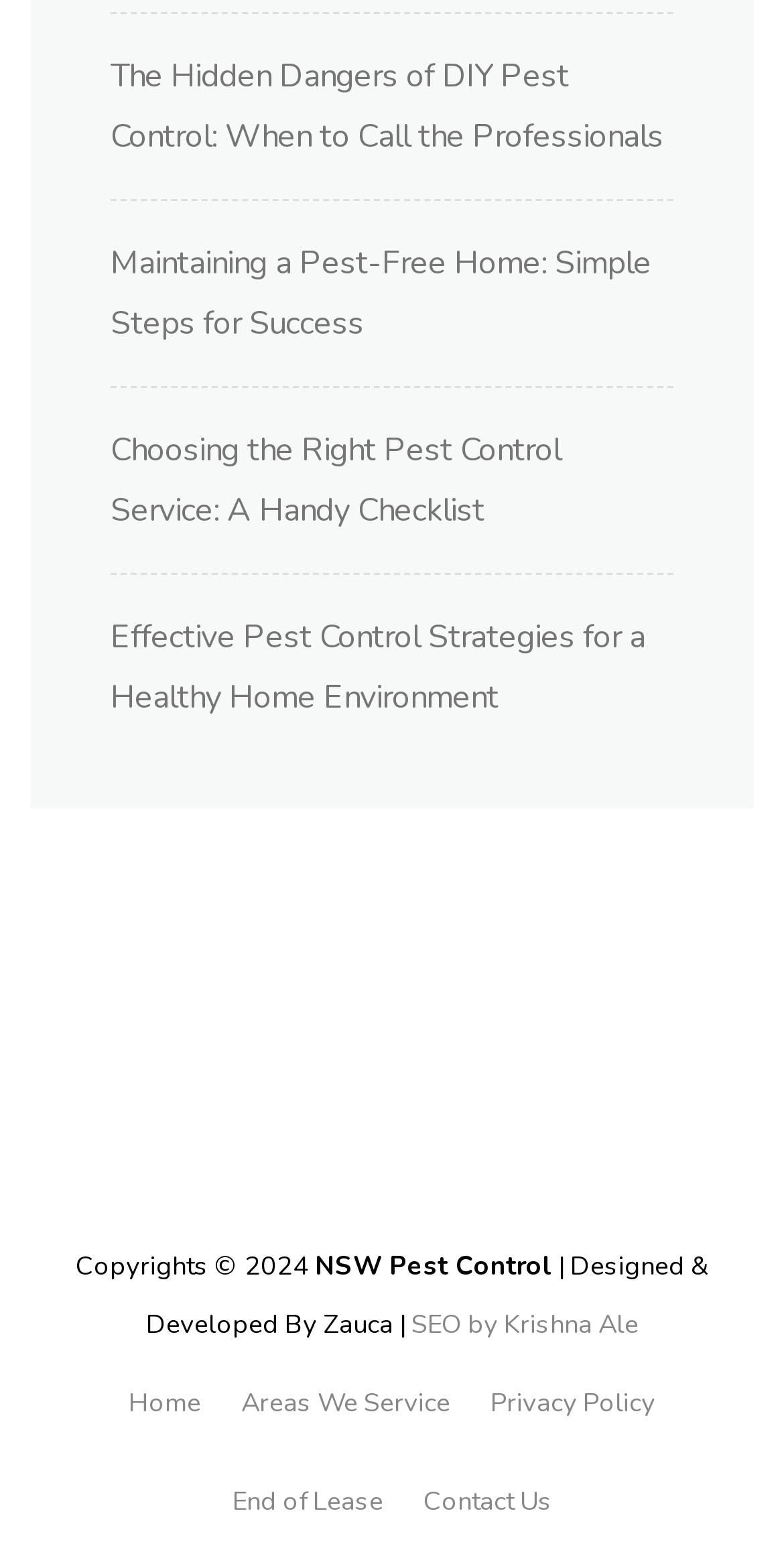Can you specify the bounding box coordinates for the region that should be clicked to fulfill this instruction: "Read about the hidden dangers of DIY pest control".

[0.141, 0.035, 0.846, 0.103]